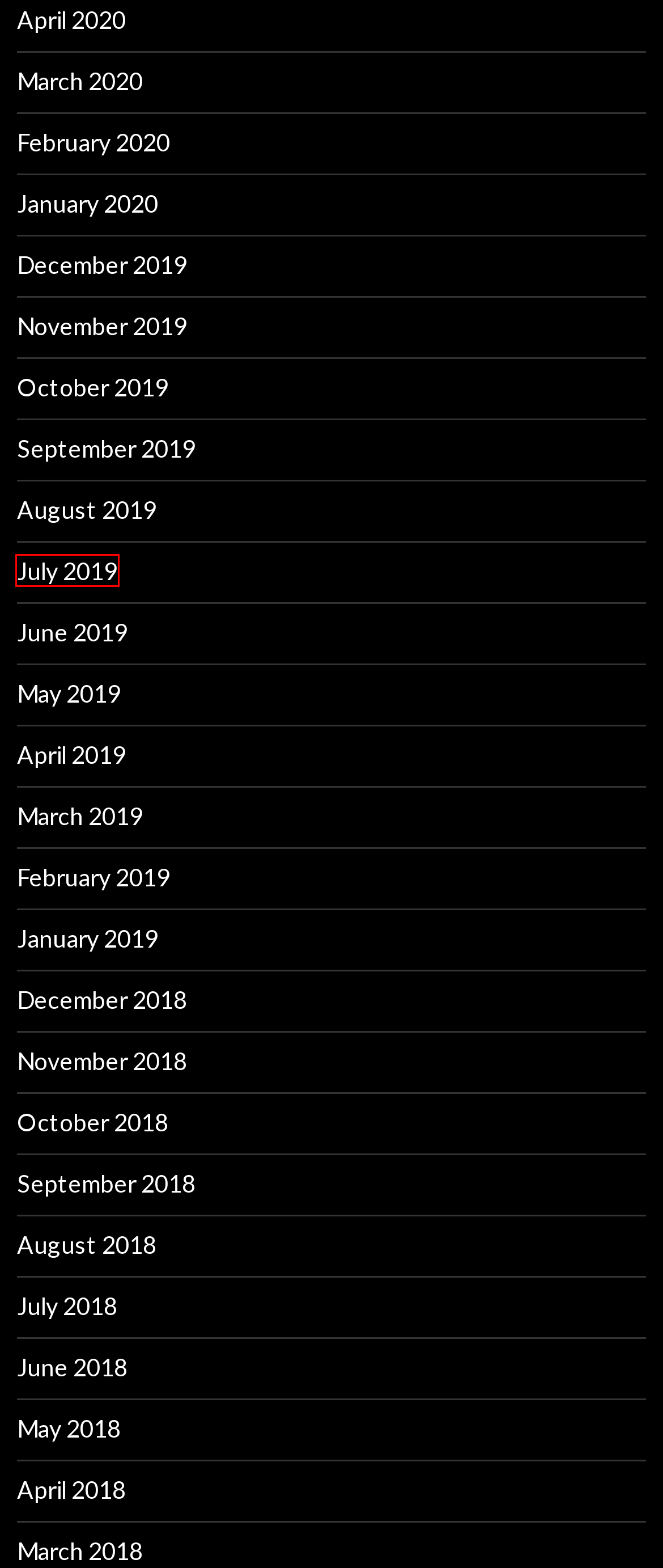You have a screenshot of a webpage with a red rectangle bounding box around an element. Identify the best matching webpage description for the new page that appears after clicking the element in the bounding box. The descriptions are:
A. October | 2019 | Freestyle Pools & Spas Inc
B. June | 2019 | Freestyle Pools & Spas Inc
C. March | 2020 | Freestyle Pools & Spas Inc
D. August | 2018 | Freestyle Pools & Spas Inc
E. December | 2019 | Freestyle Pools & Spas Inc
F. January | 2020 | Freestyle Pools & Spas Inc
G. May | 2018 | Freestyle Pools & Spas Inc
H. July | 2019 | Freestyle Pools & Spas Inc

H